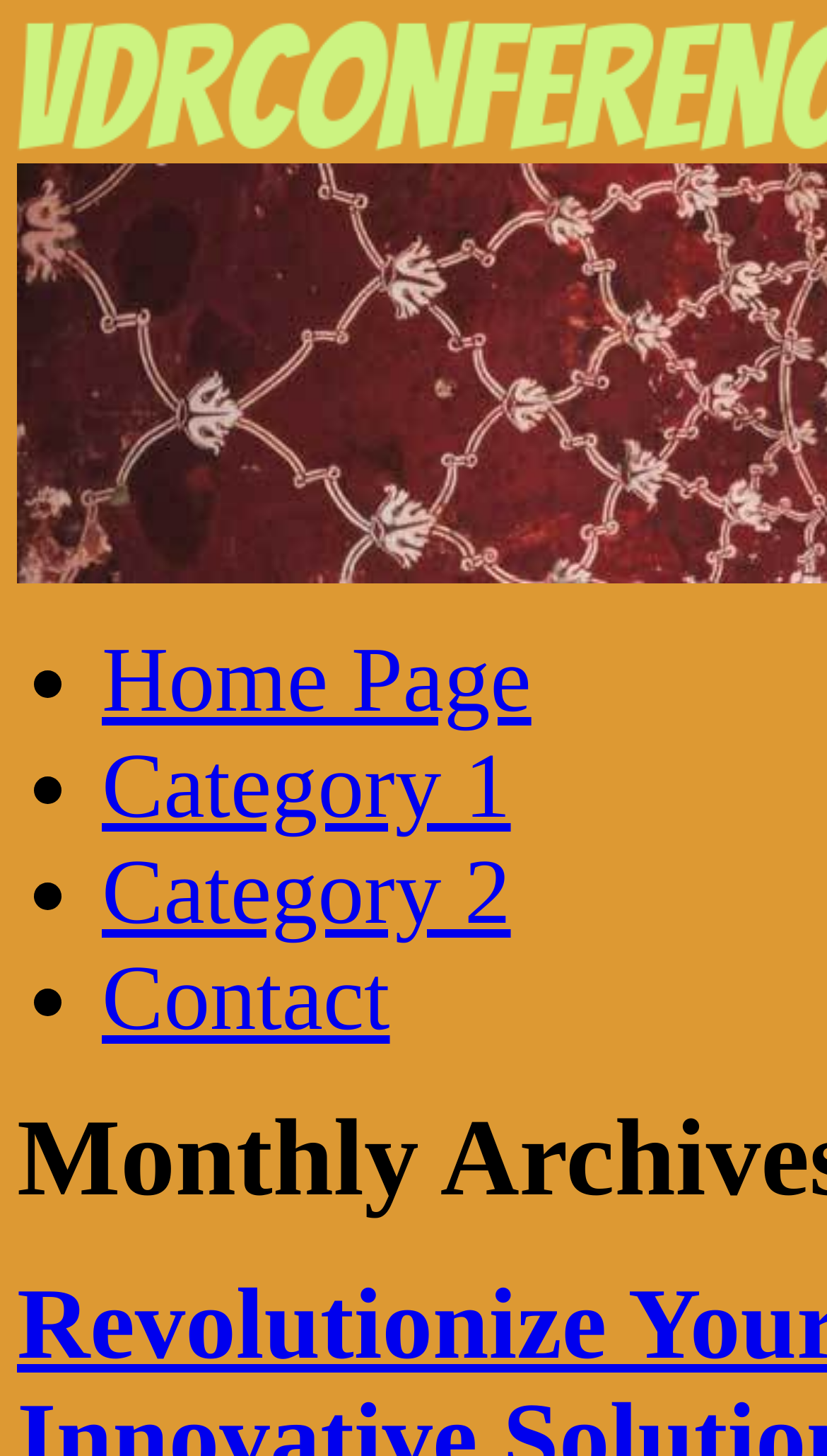Give an extensive and precise description of the webpage.

The webpage is titled "March 2023 - vdrconference.com" and has a navigation menu at the top. The menu consists of four links: "Skip to content", "Home Page", "Category 1", "Category 2", and "Contact". These links are arranged horizontally, with "Skip to content" on the left and "Contact" on the right. Each link is preceded by a bullet point (•) marker. The links are positioned relatively close to the top of the page, with "Skip to content" being the highest and "Contact" being the lowest.